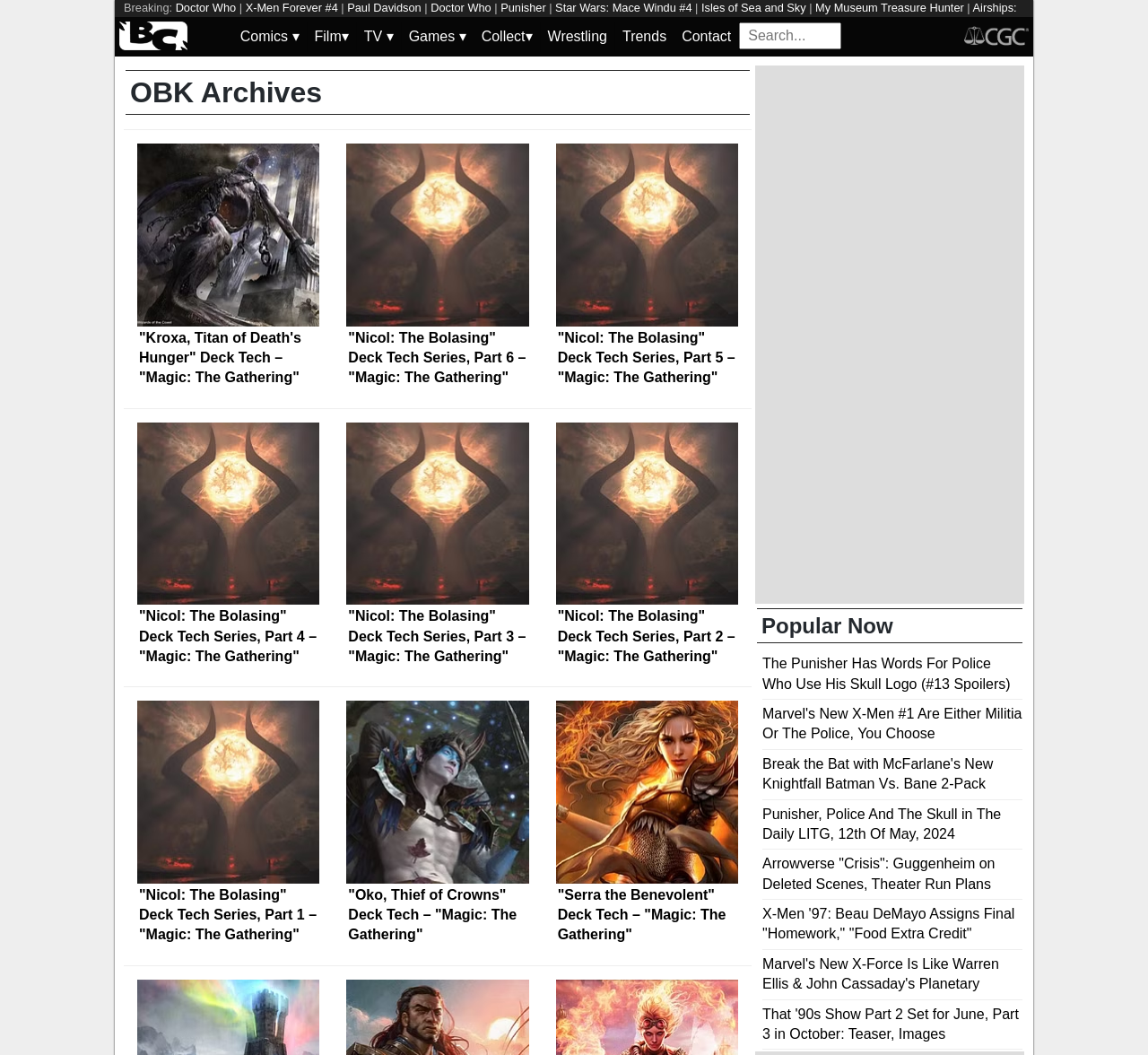Review the image closely and give a comprehensive answer to the question: What type of content is 'Magic: The Gathering'?

Based on the webpage, 'Magic: The Gathering' is listed as a link, and it is categorized under 'Games' since it is a popular trading card game.